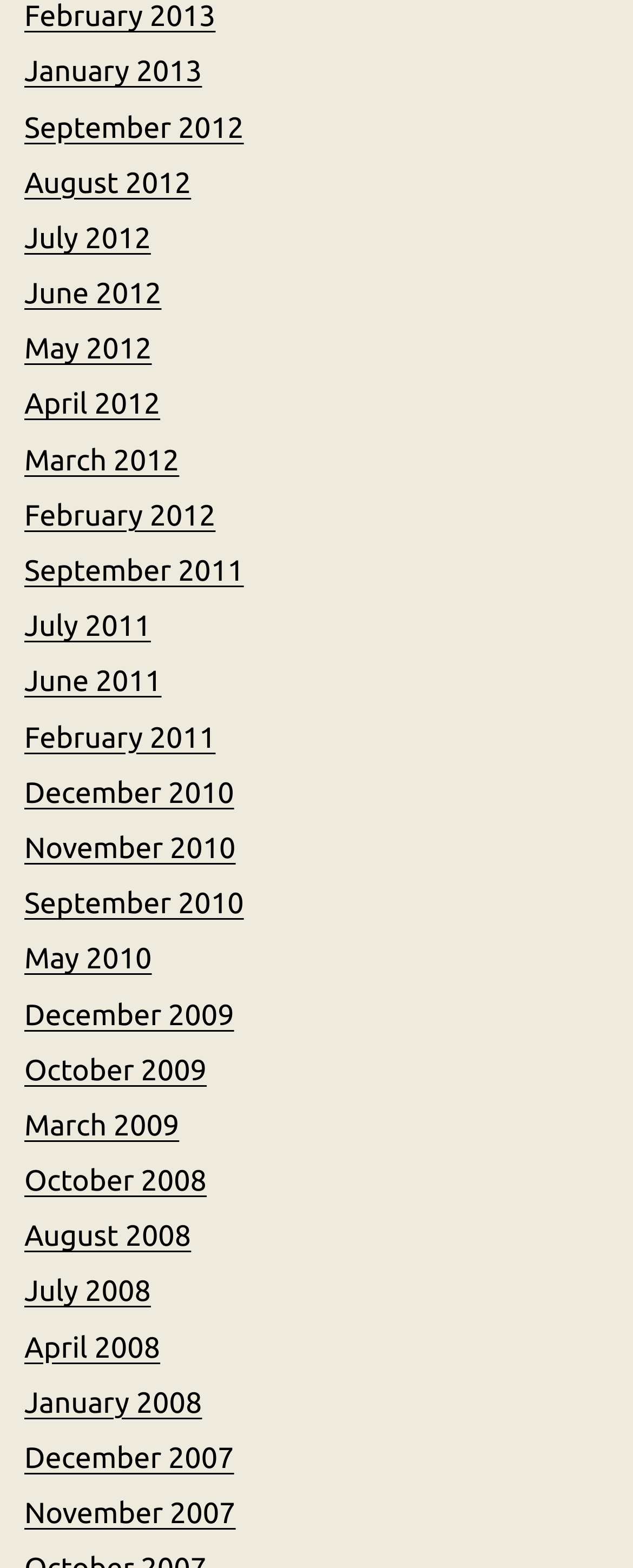Please find the bounding box coordinates of the section that needs to be clicked to achieve this instruction: "view January 2013".

[0.038, 0.036, 0.319, 0.056]